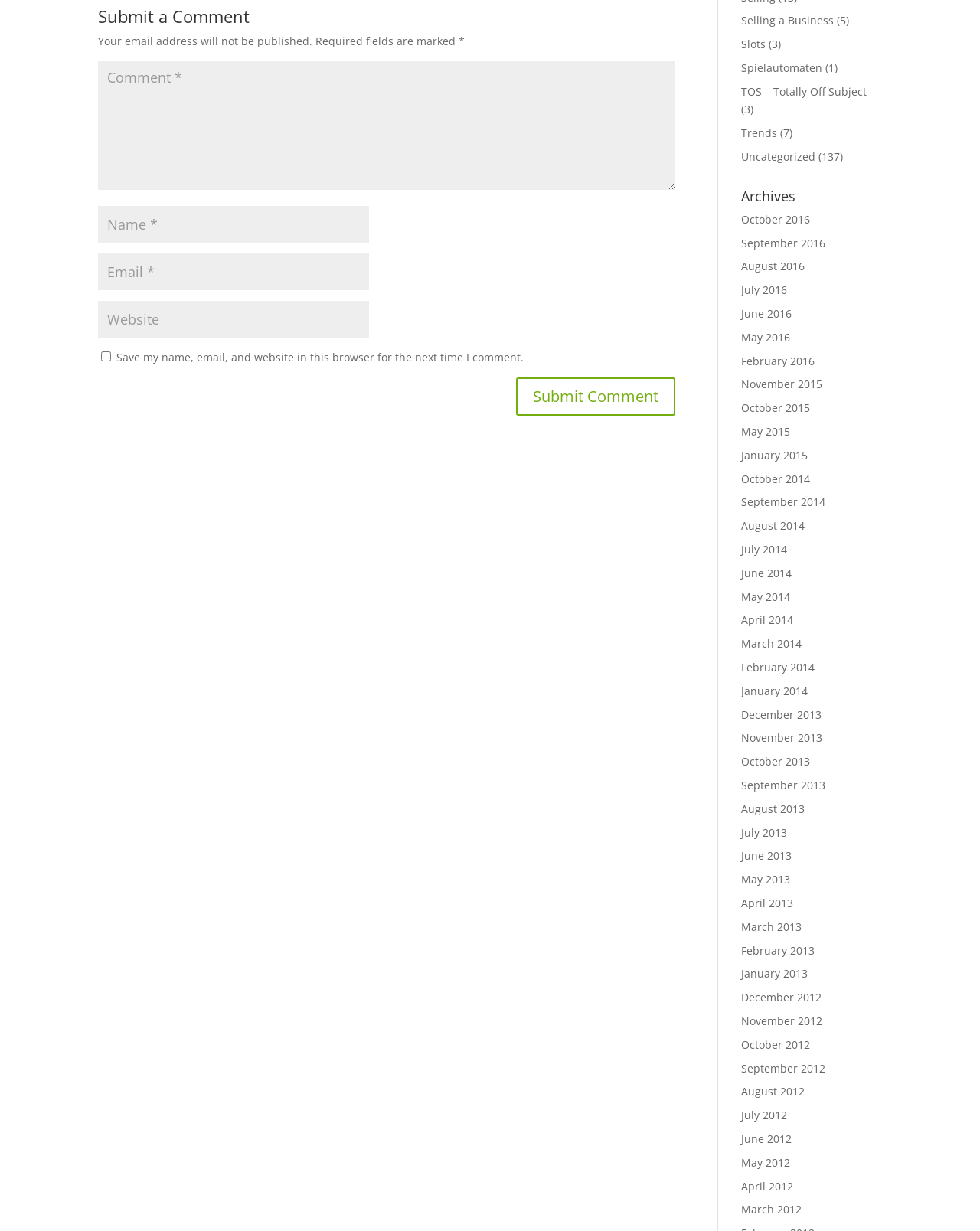Given the element description input value="Website" name="url", specify the bounding box coordinates of the corresponding UI element in the format (top-left x, top-left y, bottom-right x, bottom-right y). All values must be between 0 and 1.

[0.1, 0.244, 0.377, 0.274]